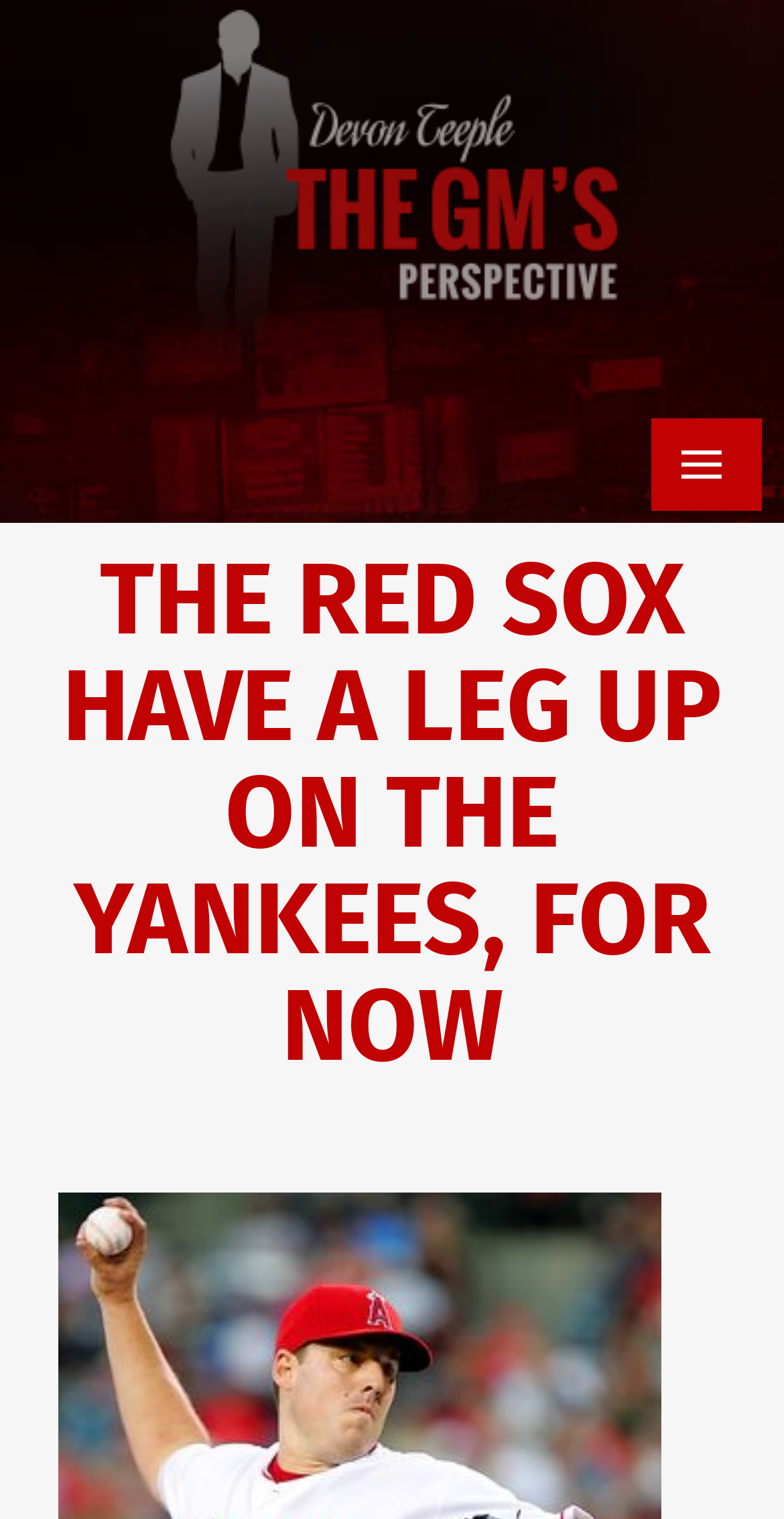Extract the bounding box coordinates for the UI element described as: "alt="logo"".

[0.025, 0.0, 0.975, 0.248]